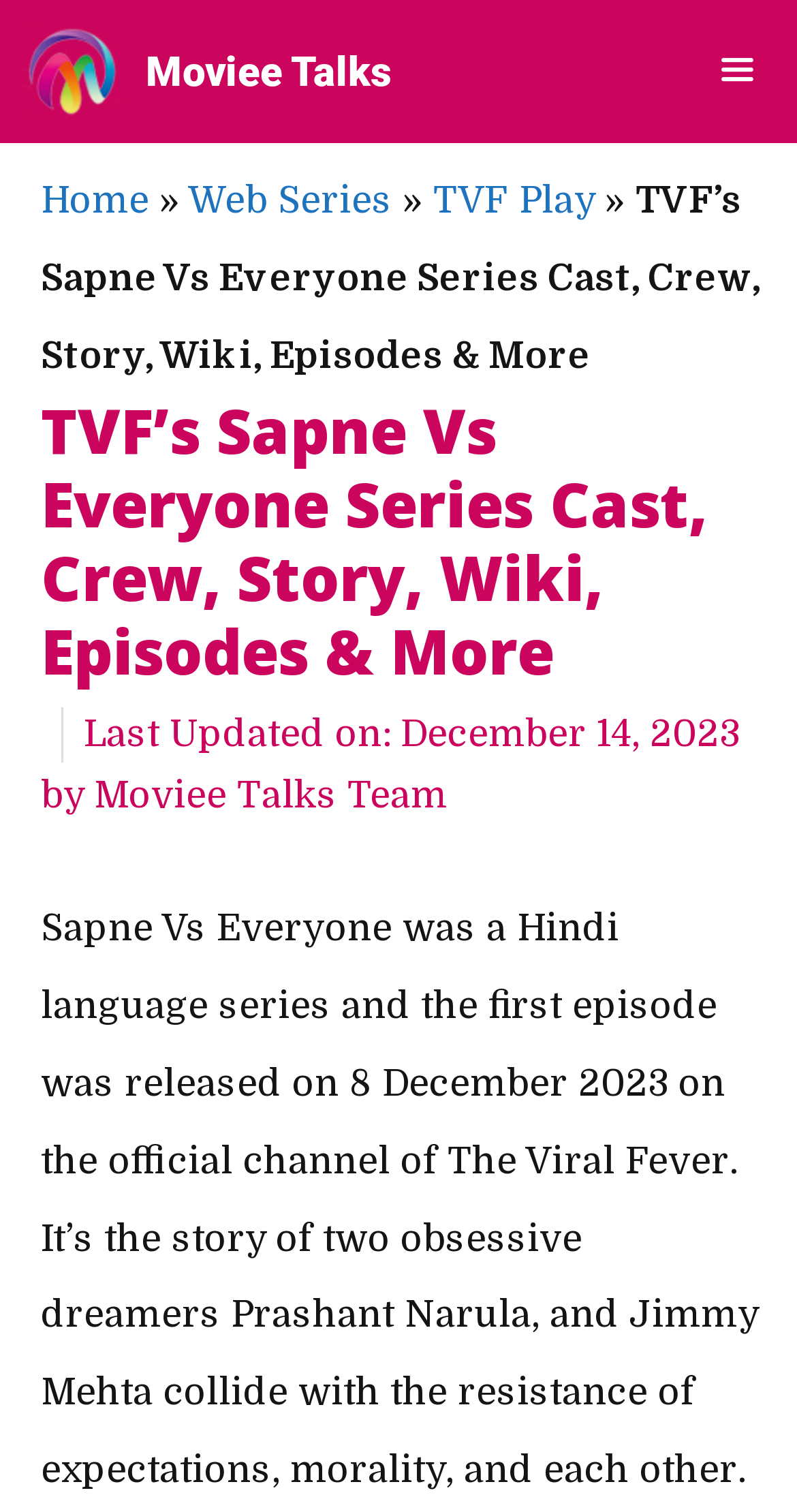What is the name of the team that wrote the webpage?
Relying on the image, give a concise answer in one word or a brief phrase.

Moviee Talks Team